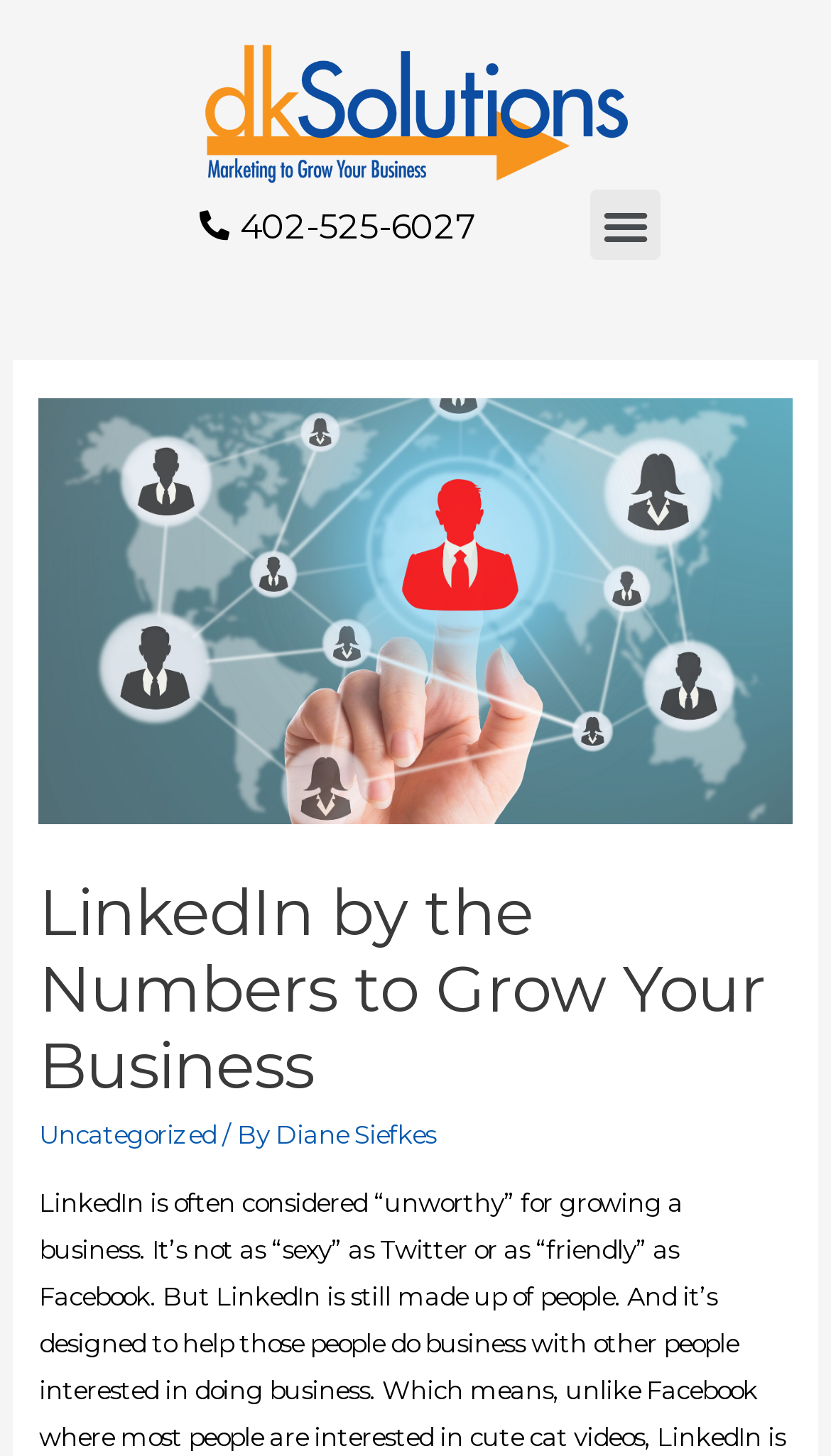What is the purpose of the button on the top right?
Please provide a single word or phrase in response based on the screenshot.

Menu Toggle